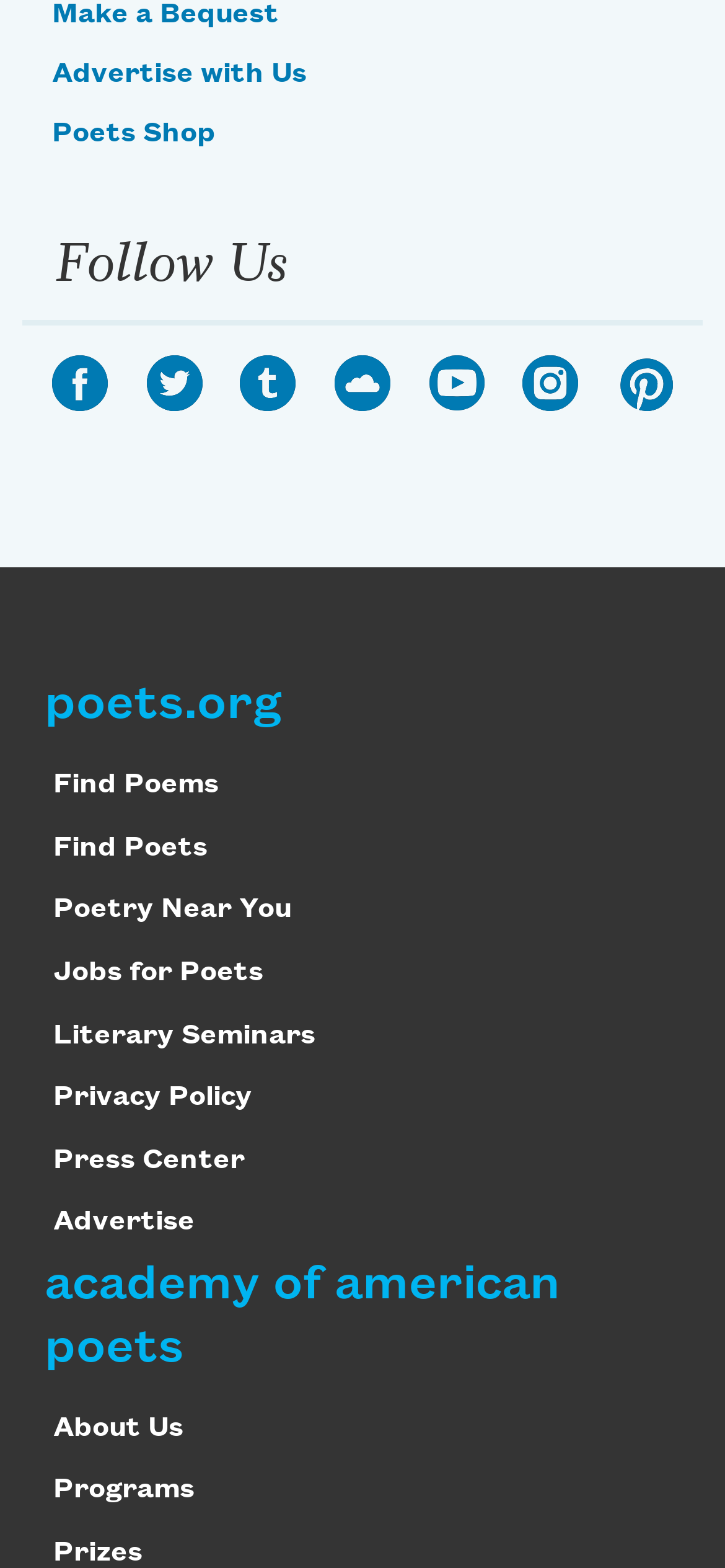Please specify the bounding box coordinates of the area that should be clicked to accomplish the following instruction: "Find poems". The coordinates should consist of four float numbers between 0 and 1, i.e., [left, top, right, bottom].

[0.074, 0.491, 0.302, 0.51]